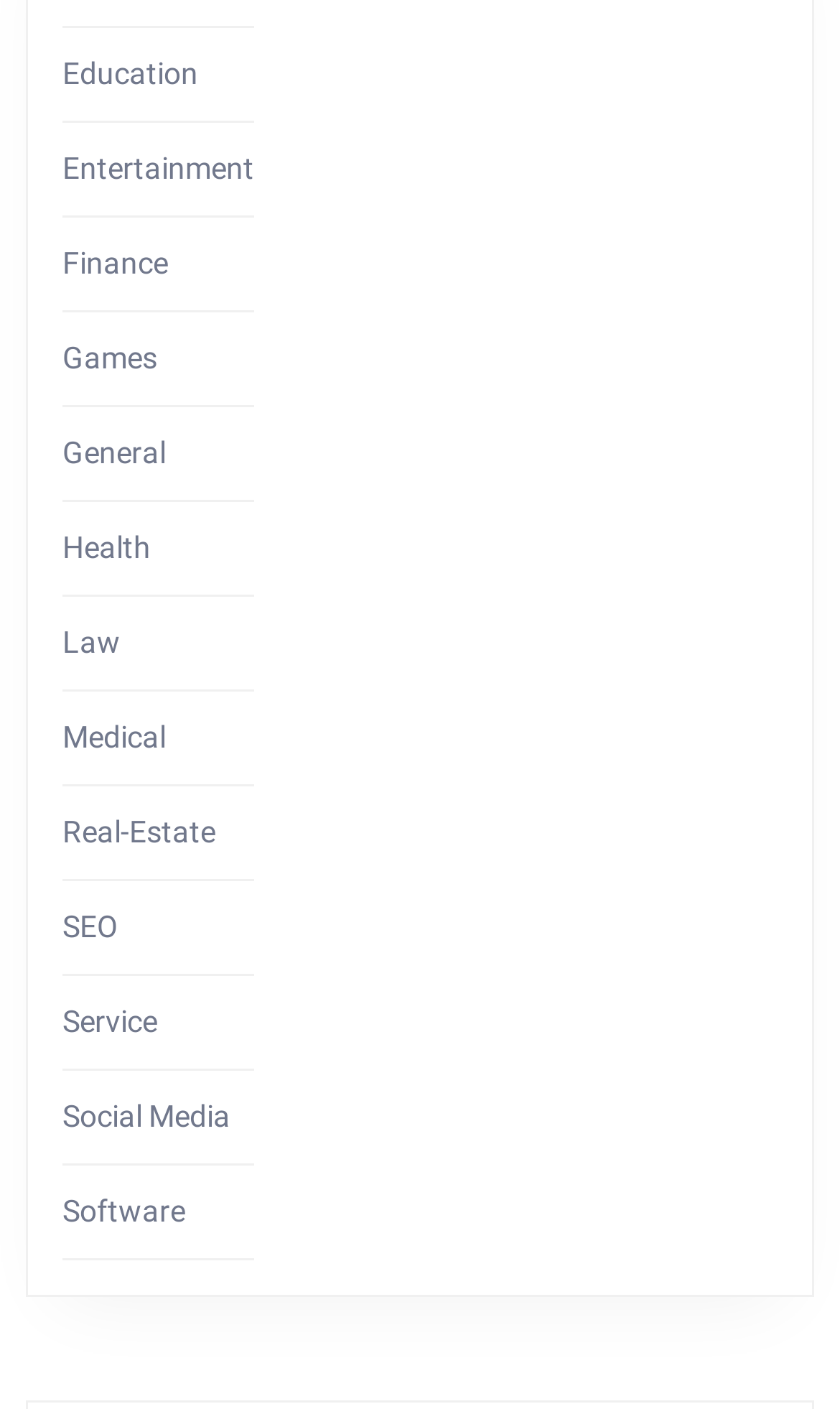Please examine the image and provide a detailed answer to the question: What is the position of the 'Health' link?

I compared the y1 and y2 coordinates of the bounding boxes for each link. The 'Health' link has a y1 value of 0.375, which is greater than the y1 value of 0.308 for the 'General' link, indicating that 'Health' is positioned below 'General' on the webpage.